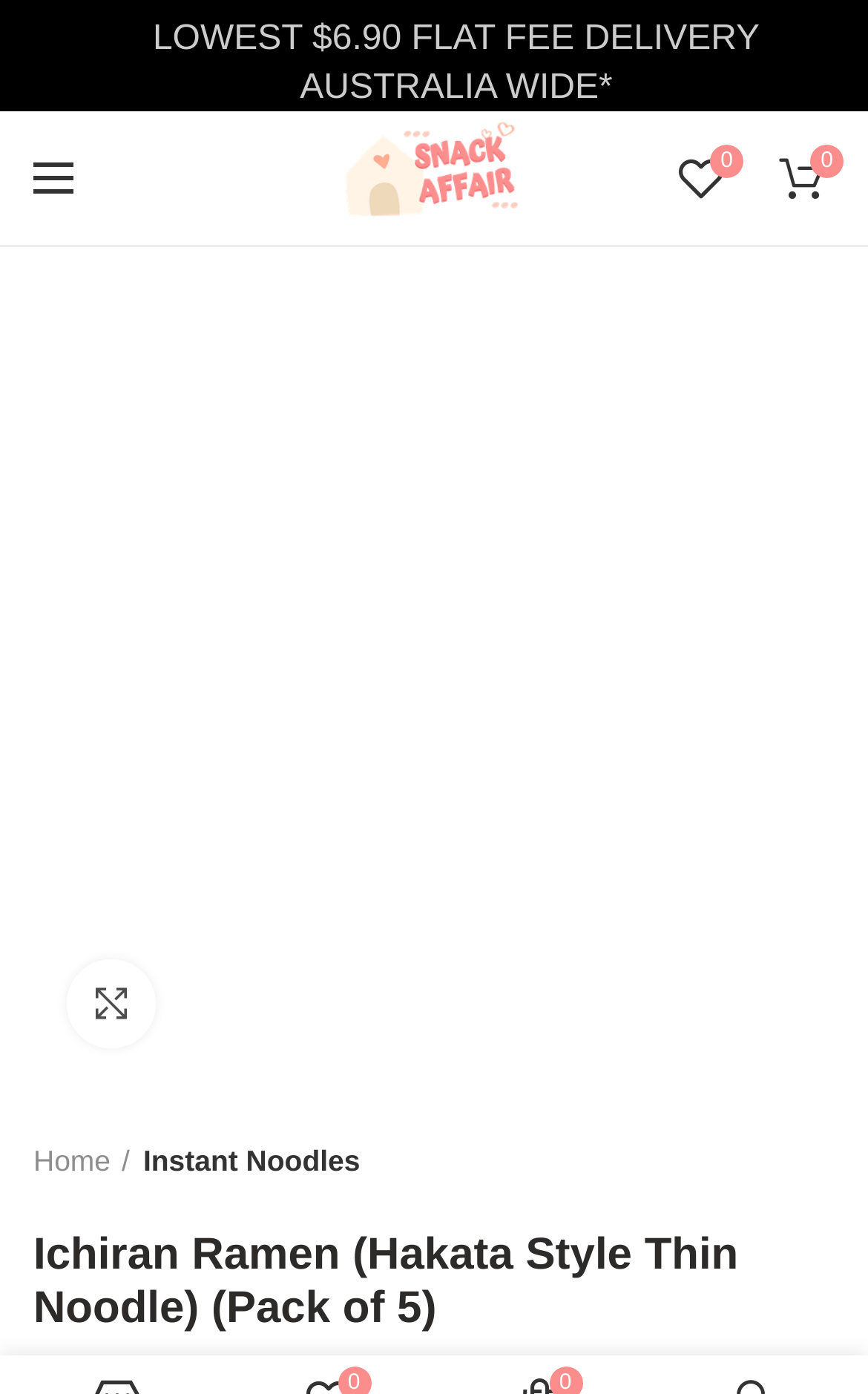What is the name of the ramen product?
Answer the question with a single word or phrase by looking at the picture.

Ichiran Ramen